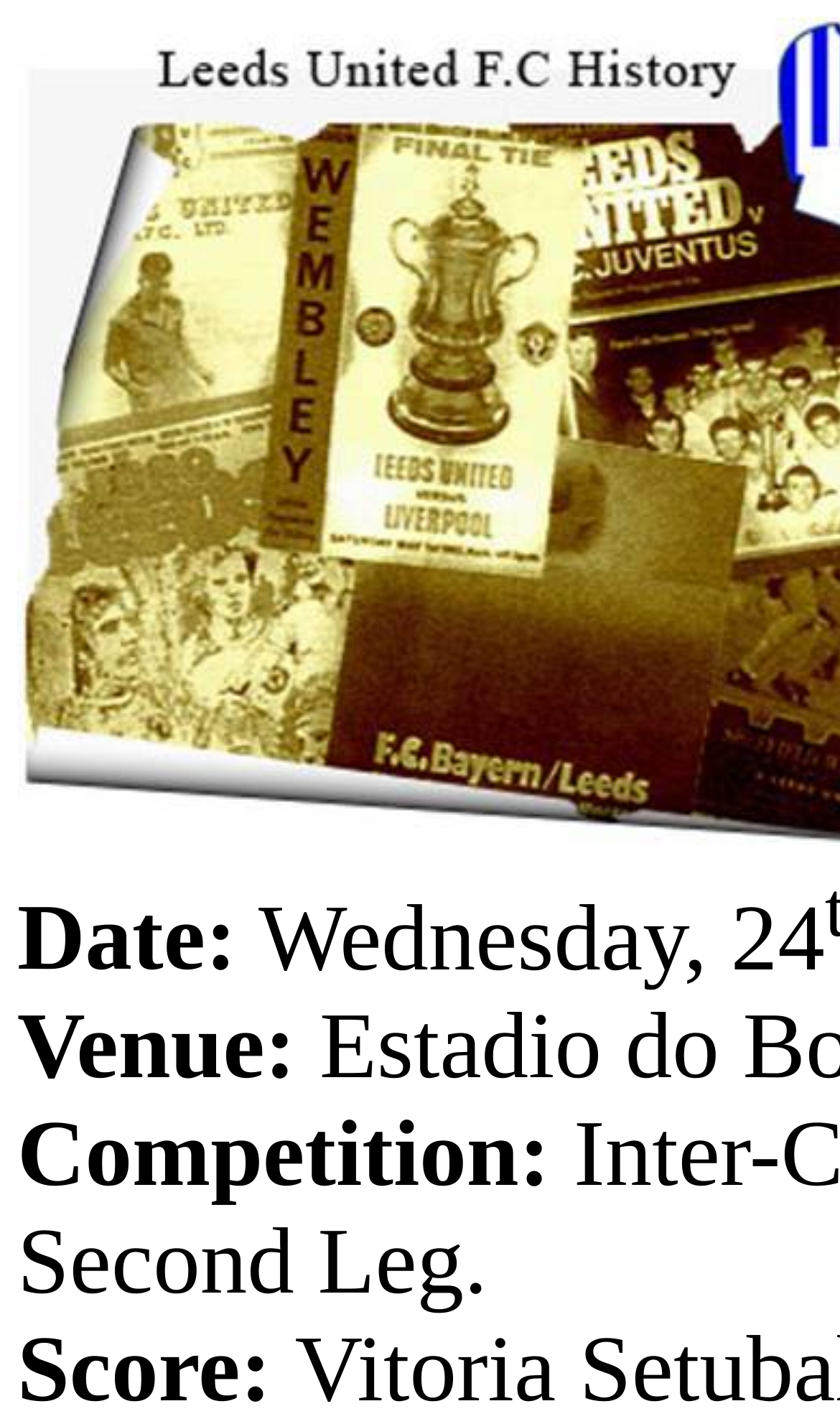What is the competition type?
From the screenshot, supply a one-word or short-phrase answer.

Score